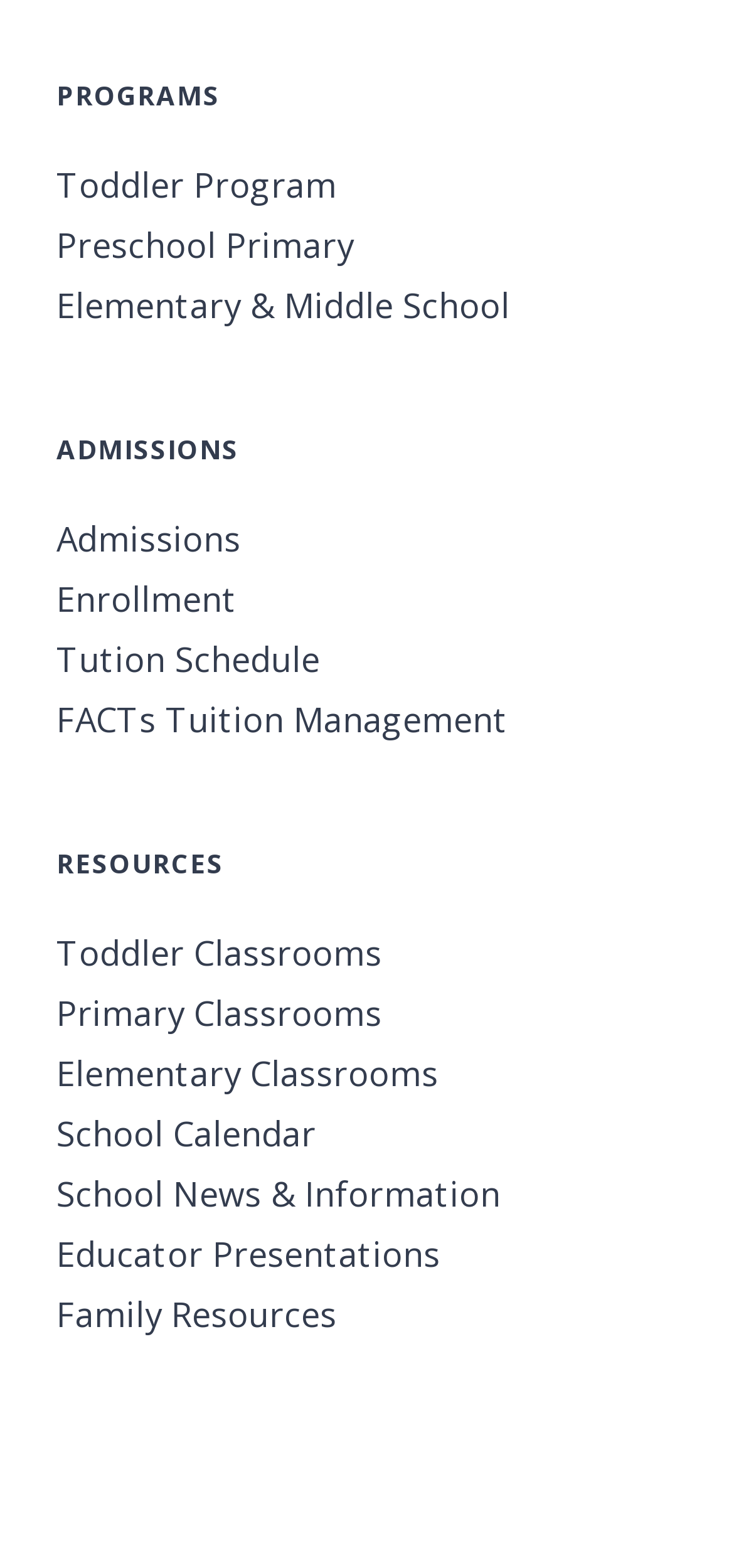Determine the bounding box coordinates of the region that needs to be clicked to achieve the task: "Learn about Admissions".

[0.077, 0.324, 0.923, 0.363]